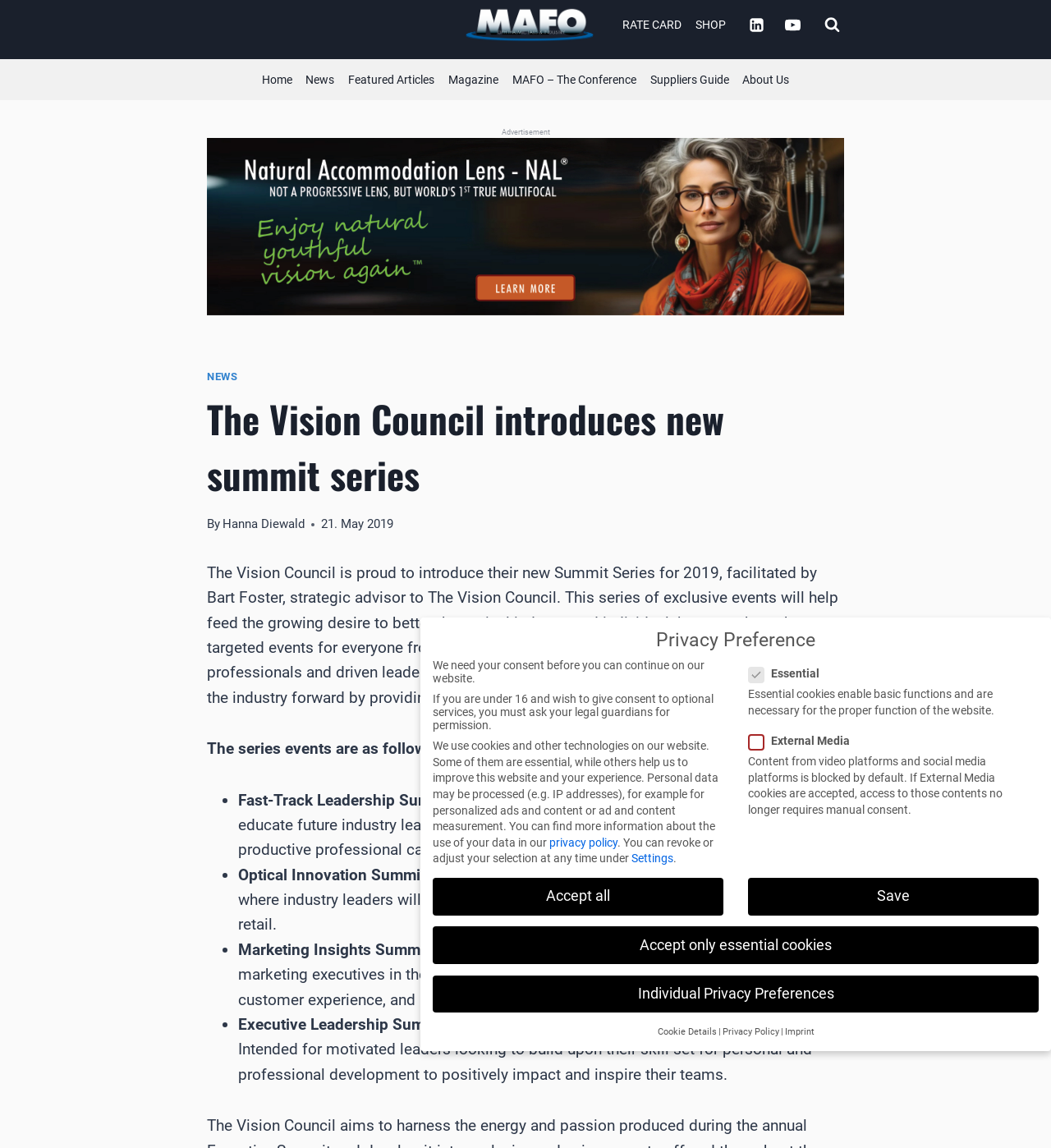Based on the image, please elaborate on the answer to the following question:
Who is the strategic advisor to The Vision Council?

The answer can be found in the main content of the webpage, where it is mentioned that the new Summit Series is facilitated by Bart Foster, strategic advisor to The Vision Council.